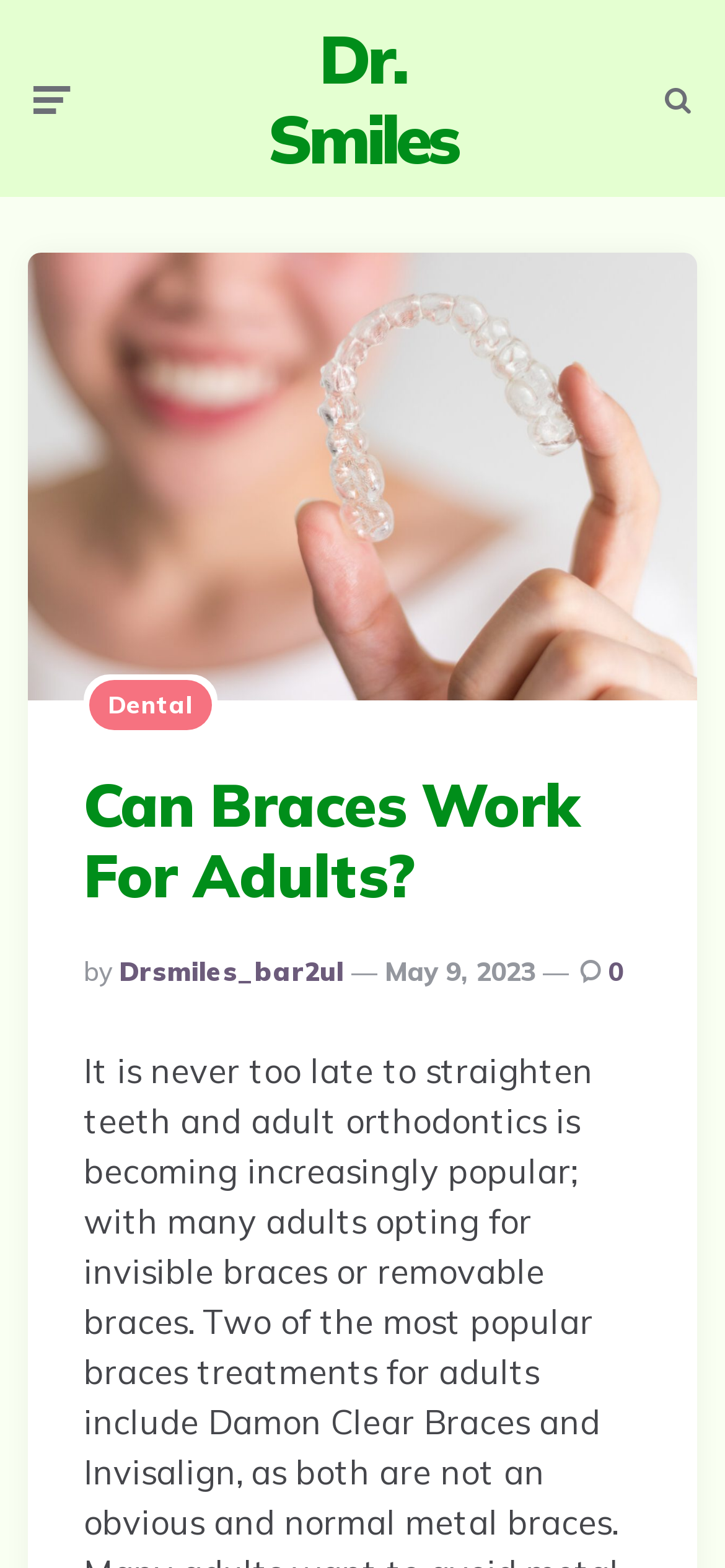Determine the bounding box coordinates for the HTML element described here: "Dr. Smiles".

[0.346, 0.012, 0.654, 0.114]